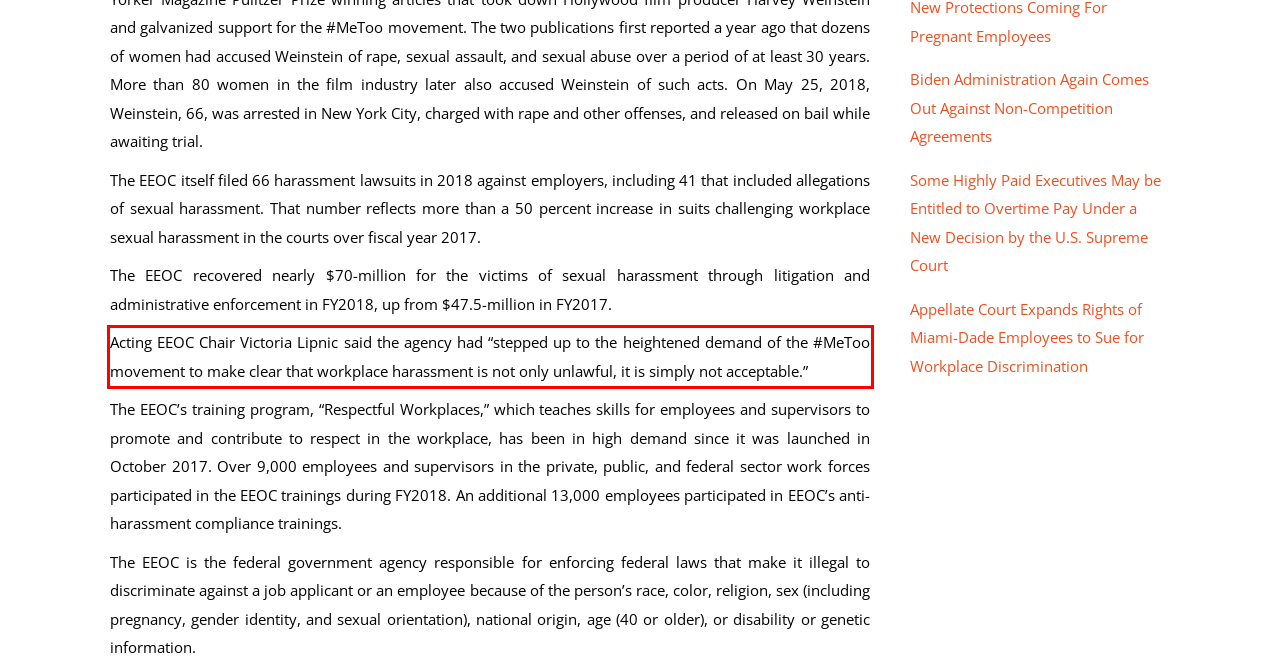Locate the red bounding box in the provided webpage screenshot and use OCR to determine the text content inside it.

Acting EEOC Chair Victoria Lipnic said the agency had “stepped up to the heightened demand of the #MeToo movement to make clear that workplace harassment is not only unlawful, it is simply not acceptable.”